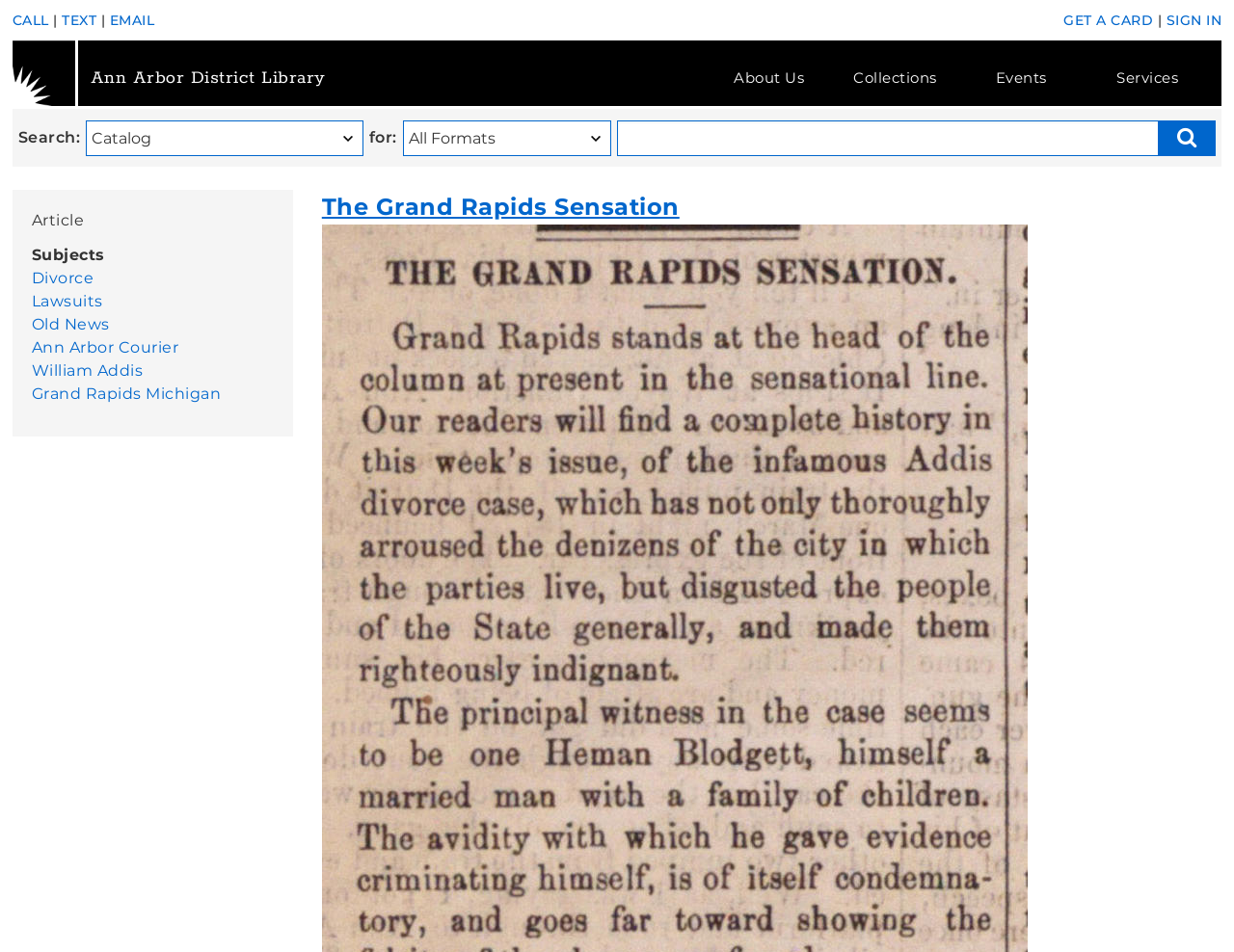What is one of the subjects related to the article?
Please answer the question as detailed as possible based on the image.

One of the subjects related to the article can be found in the list of links below the 'Subjects' label, which includes 'Divorce', 'Lawsuits', and others.